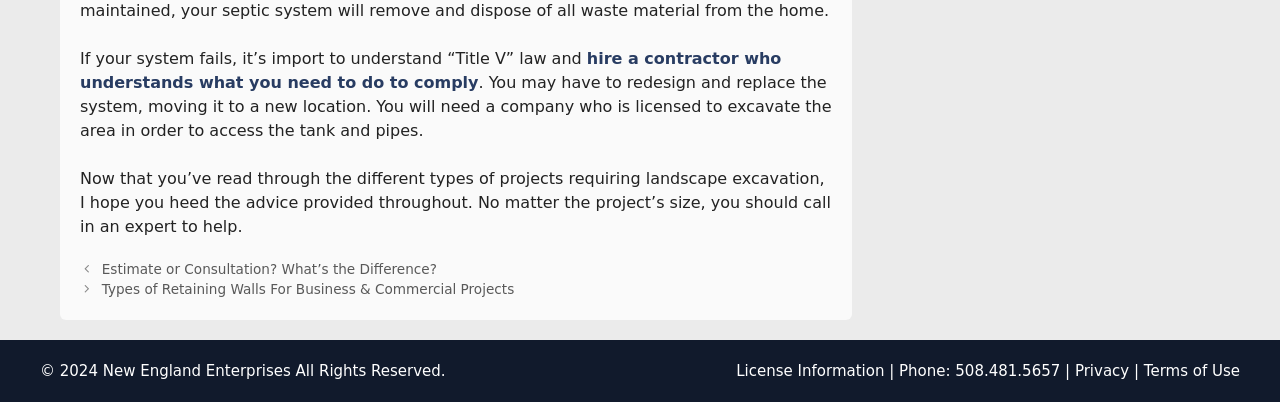Locate the UI element described by License Information and provide its bounding box coordinates. Use the format (top-left x, top-left y, bottom-right x, bottom-right y) with all values as floating point numbers between 0 and 1.

[0.575, 0.9, 0.691, 0.945]